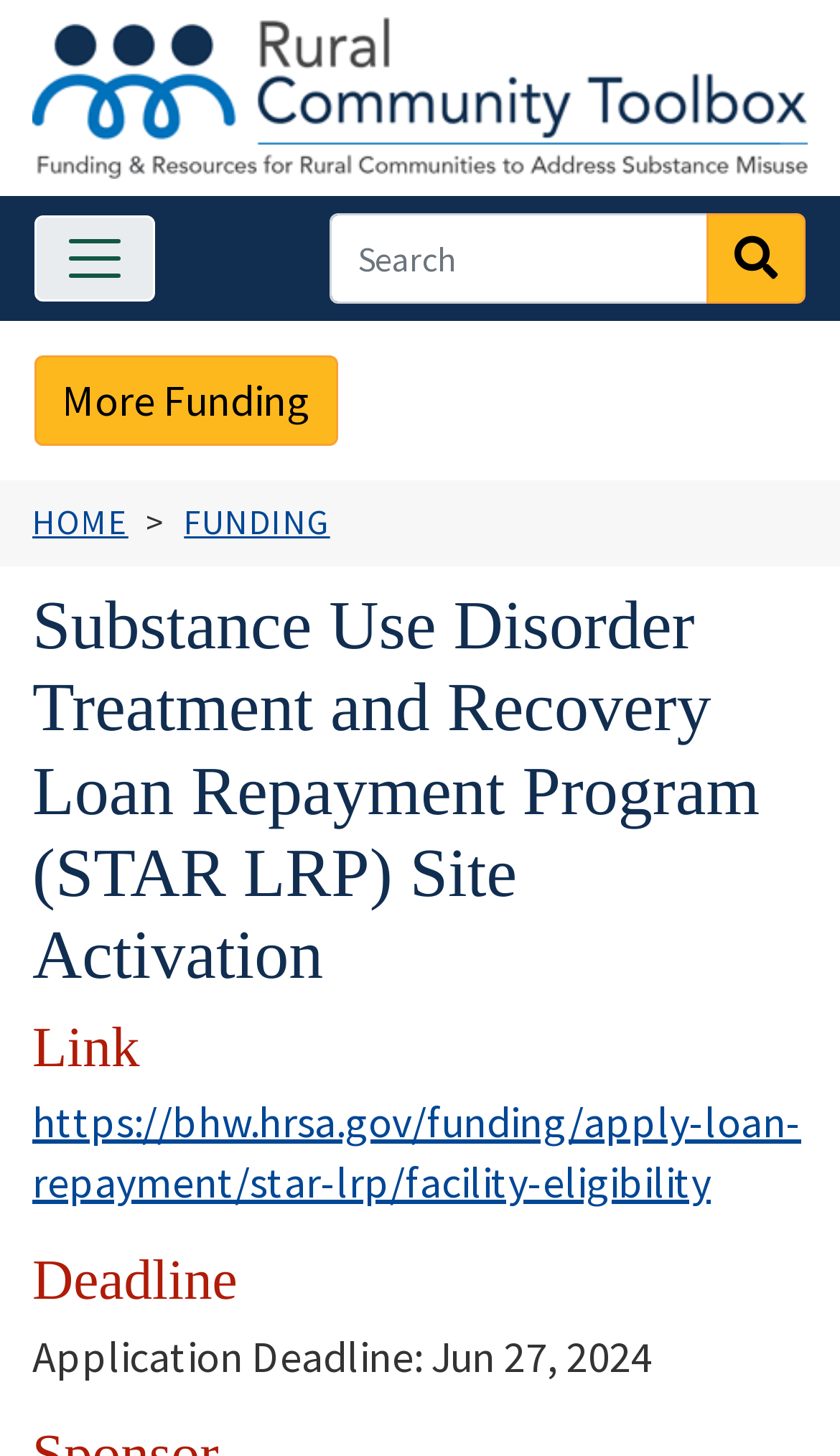Identify the bounding box coordinates for the UI element that matches this description: "aria-label="Toggle navigation"".

[0.041, 0.148, 0.185, 0.207]